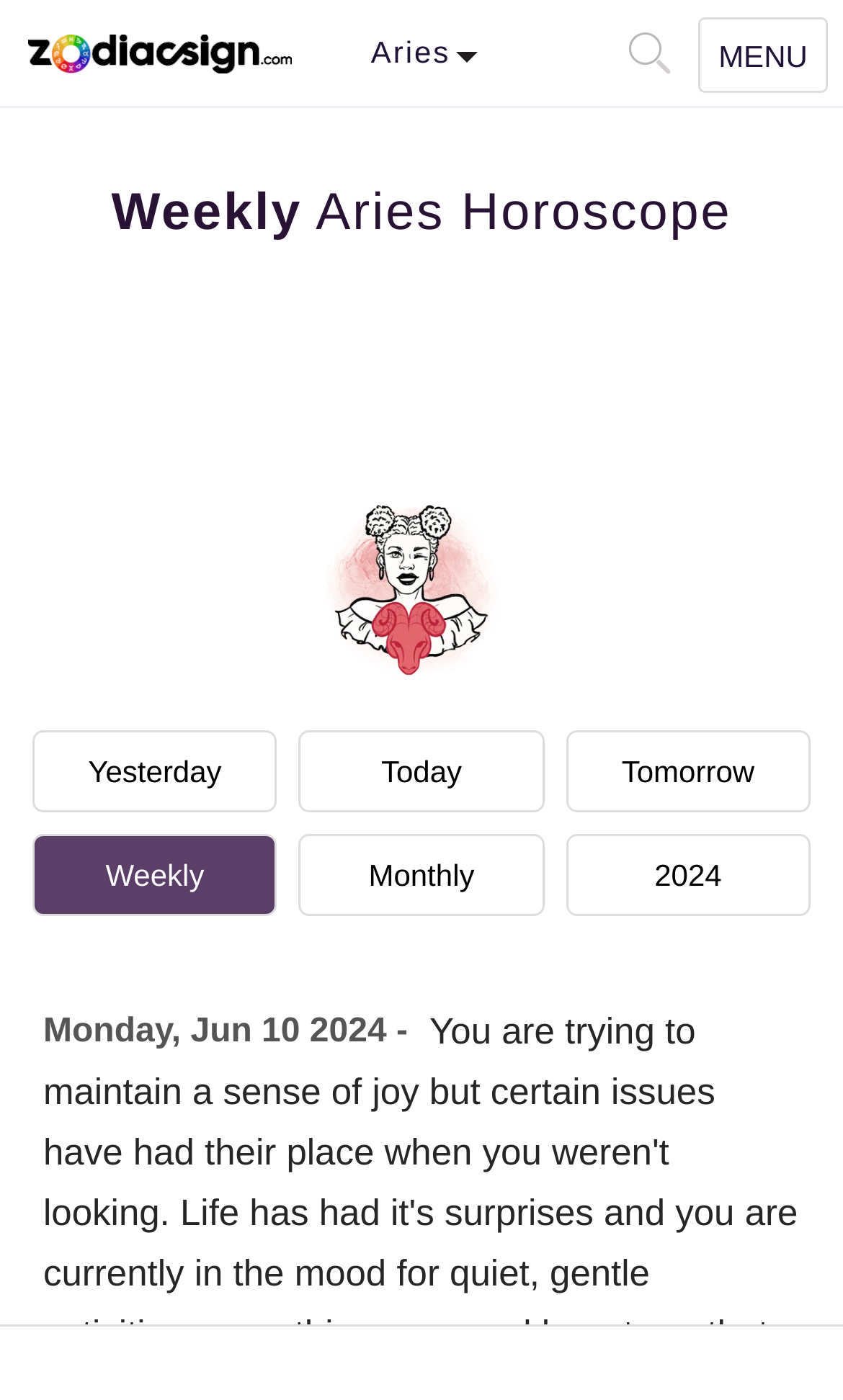What is the zodiac sign of the horoscope?
Answer the question with as much detail as you can, using the image as a reference.

The webpage has an image with the text 'aries Horoscope For' and the heading 'Weekly Aries Horoscope', which indicates that the zodiac sign of the horoscope is Aries.